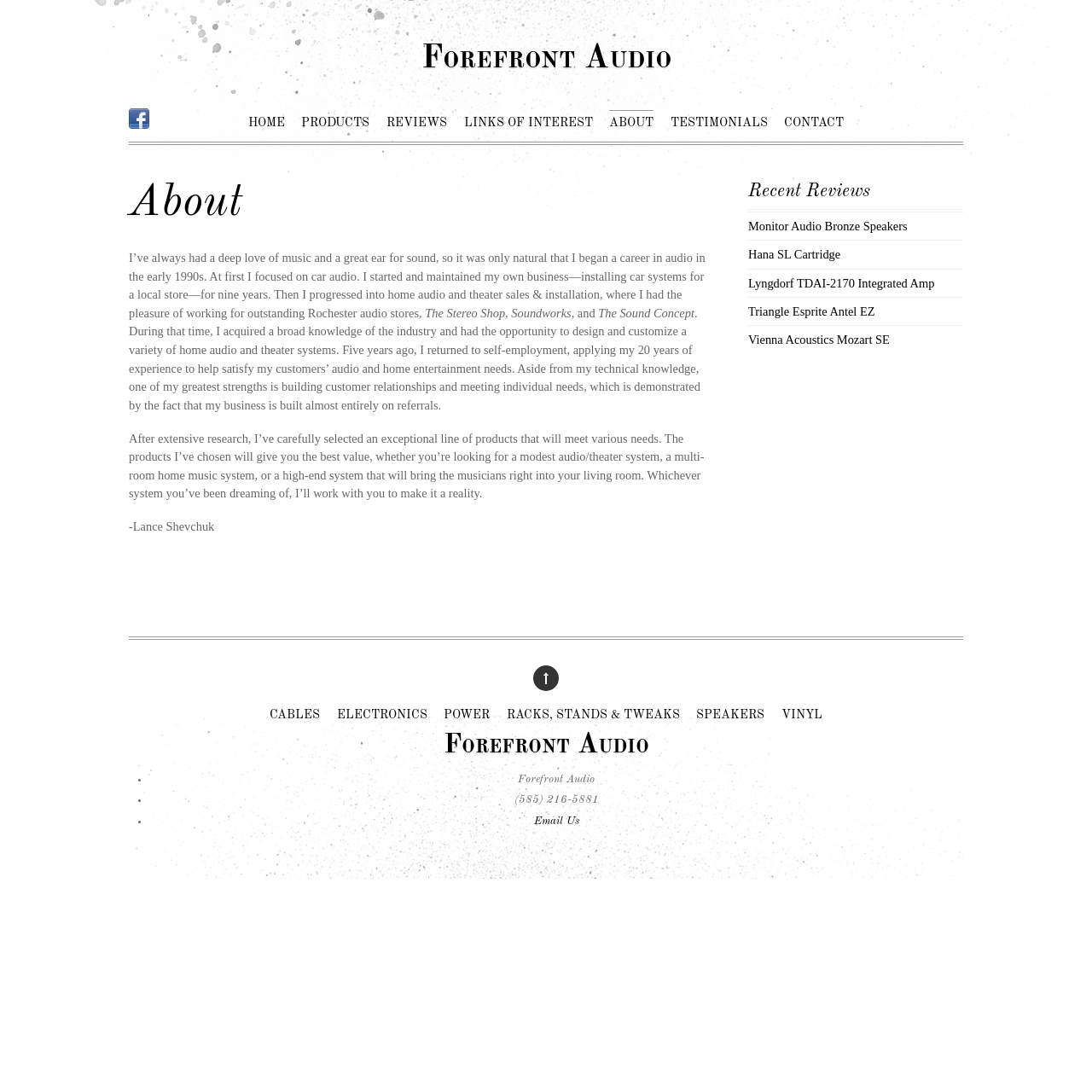Determine the bounding box coordinates for the clickable element to execute this instruction: "Click on the HOME link". Provide the coordinates as four float numbers between 0 and 1, i.e., [left, top, right, bottom].

[0.227, 0.101, 0.261, 0.119]